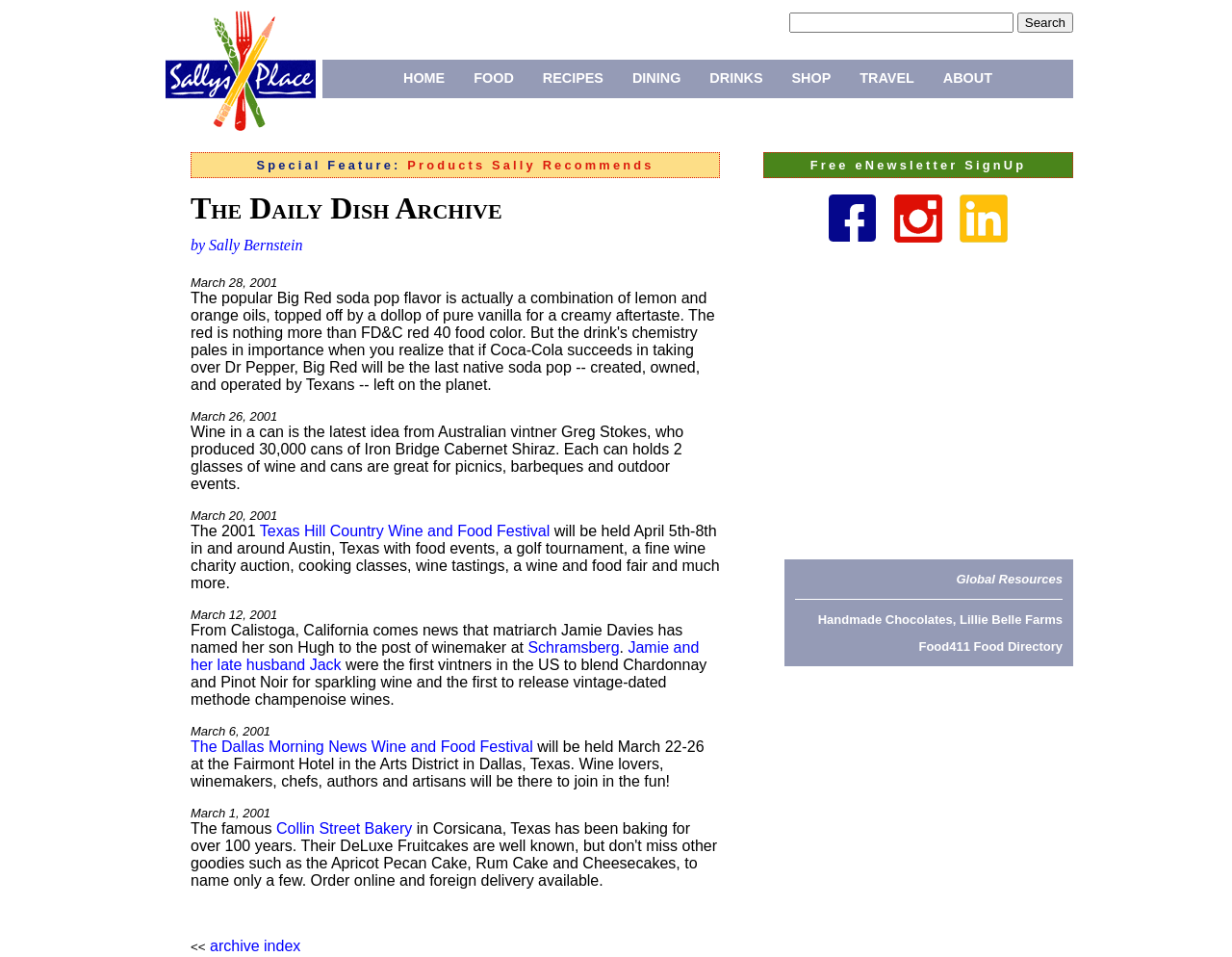Please determine the bounding box coordinates of the element's region to click in order to carry out the following instruction: "Check the archive index". The coordinates should be four float numbers between 0 and 1, i.e., [left, top, right, bottom].

[0.17, 0.98, 0.244, 0.997]